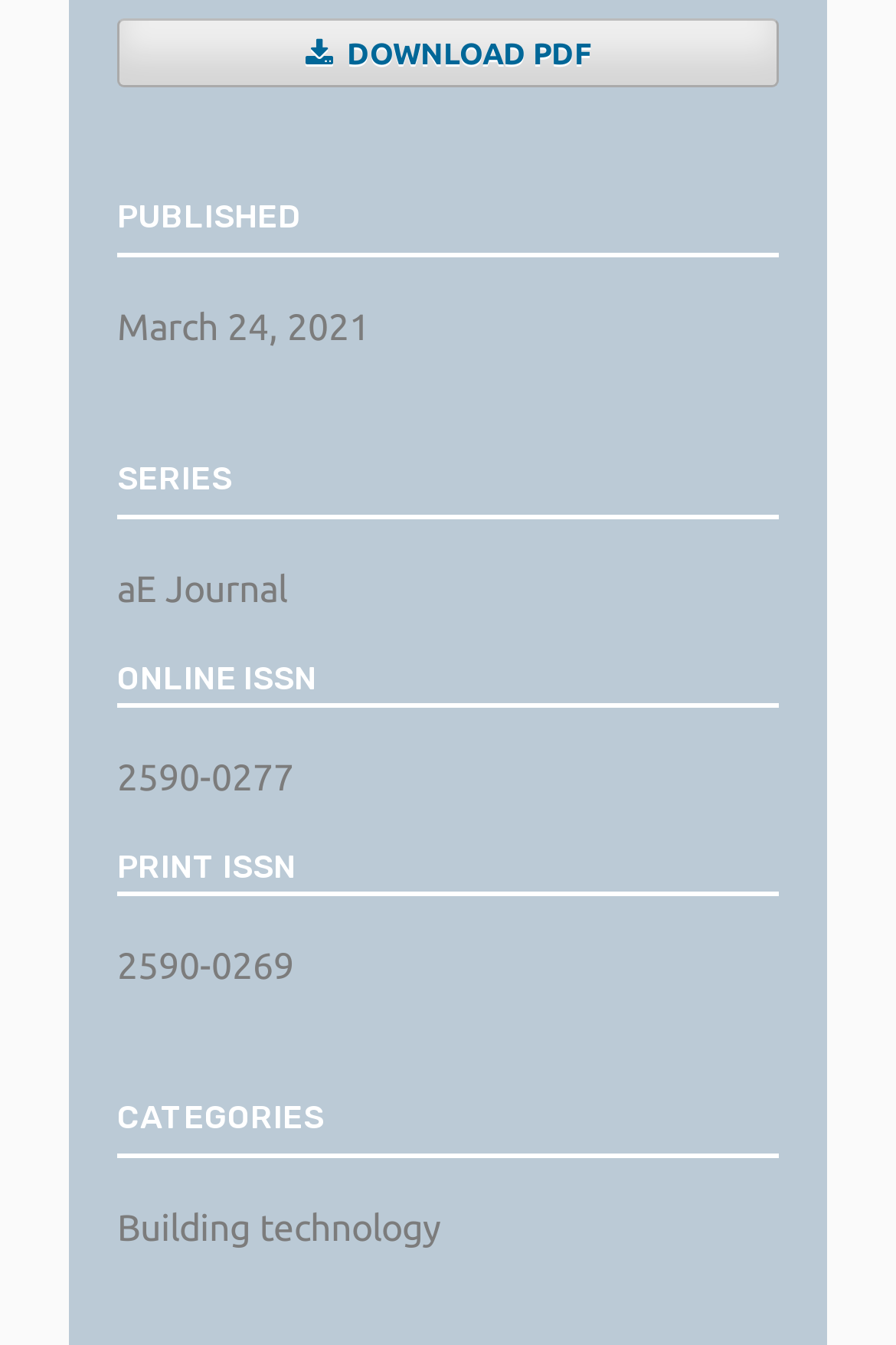How many categories are listed?
Analyze the image and provide a thorough answer to the question.

I found the category 'Building technology' listed under the 'CATEGORIES' heading, and there is only one category listed.